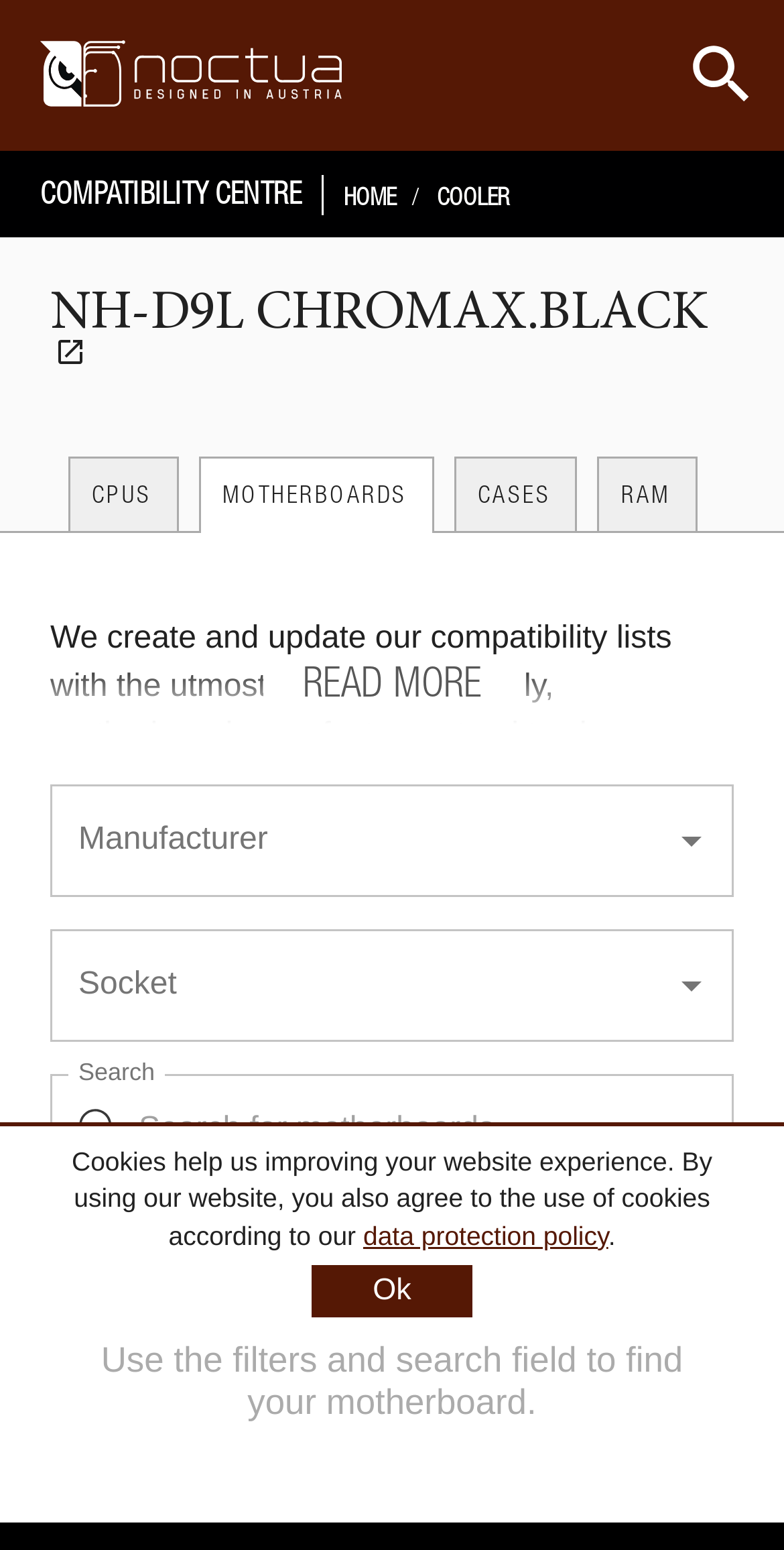Please identify the bounding box coordinates of the element's region that should be clicked to execute the following instruction: "Select a manufacturer". The bounding box coordinates must be four float numbers between 0 and 1, i.e., [left, top, right, bottom].

[0.087, 0.517, 0.769, 0.567]